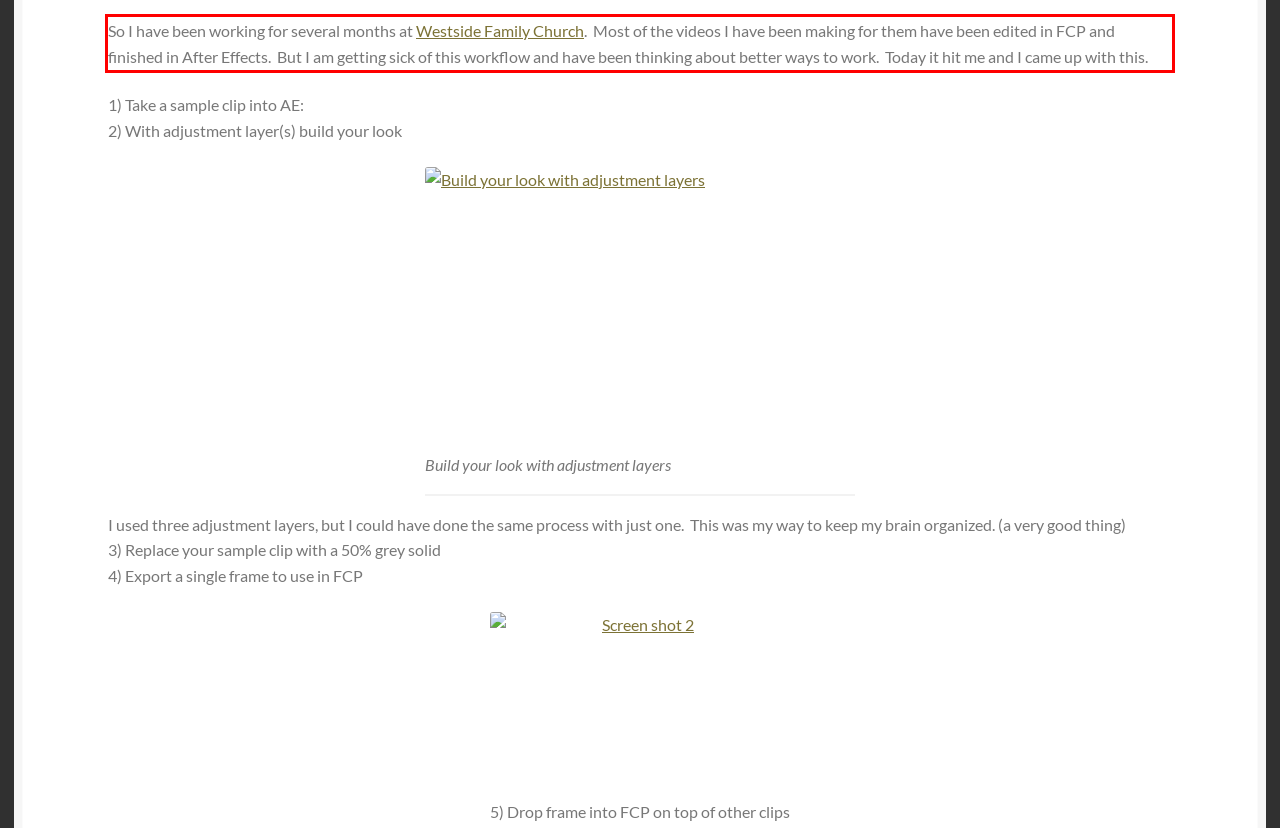Please use OCR to extract the text content from the red bounding box in the provided webpage screenshot.

So I have been working for several months at Westside Family Church. Most of the videos I have been making for them have been edited in FCP and finished in After Effects. But I am getting sick of this workflow and have been thinking about better ways to work. Today it hit me and I came up with this.